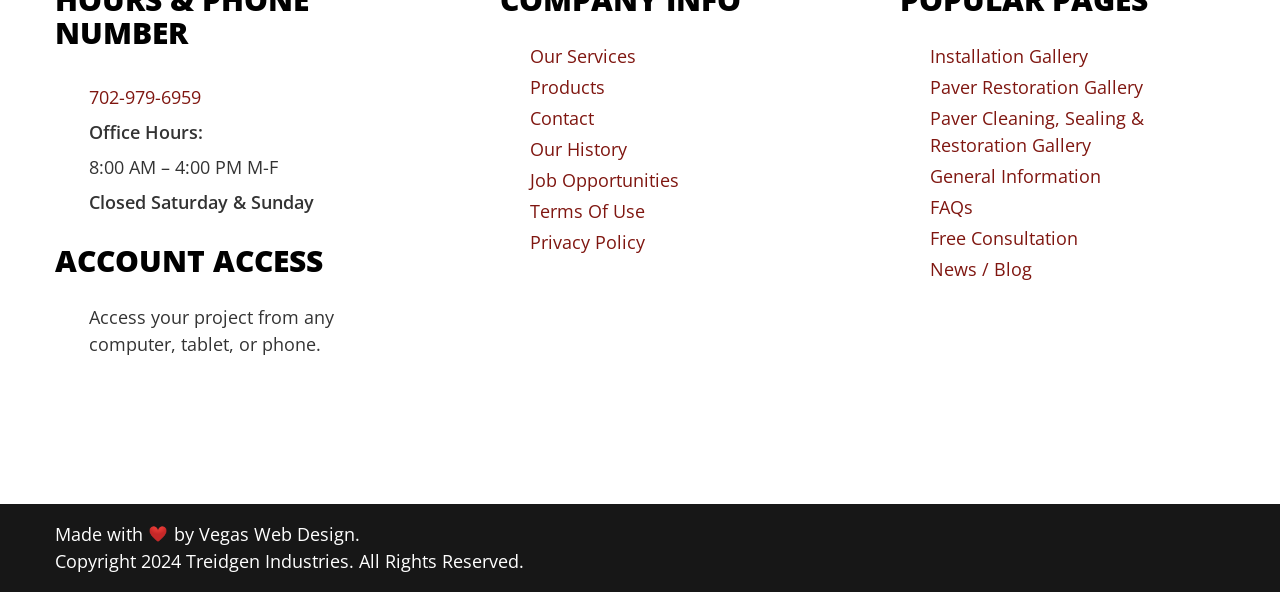What is the company's name?
Look at the image and provide a short answer using one word or a phrase.

Treidgen Industries